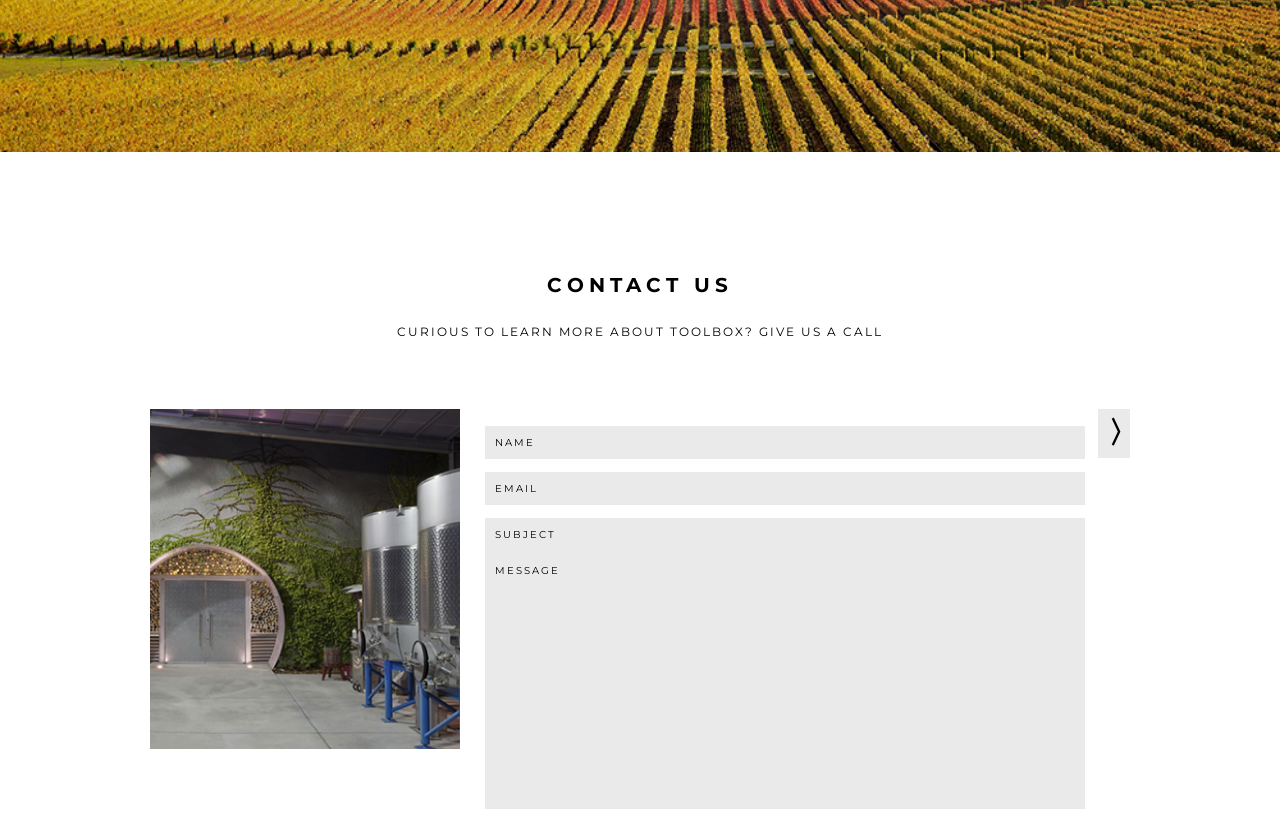Please answer the following query using a single word or phrase: 
How many headings are on the webpage?

2